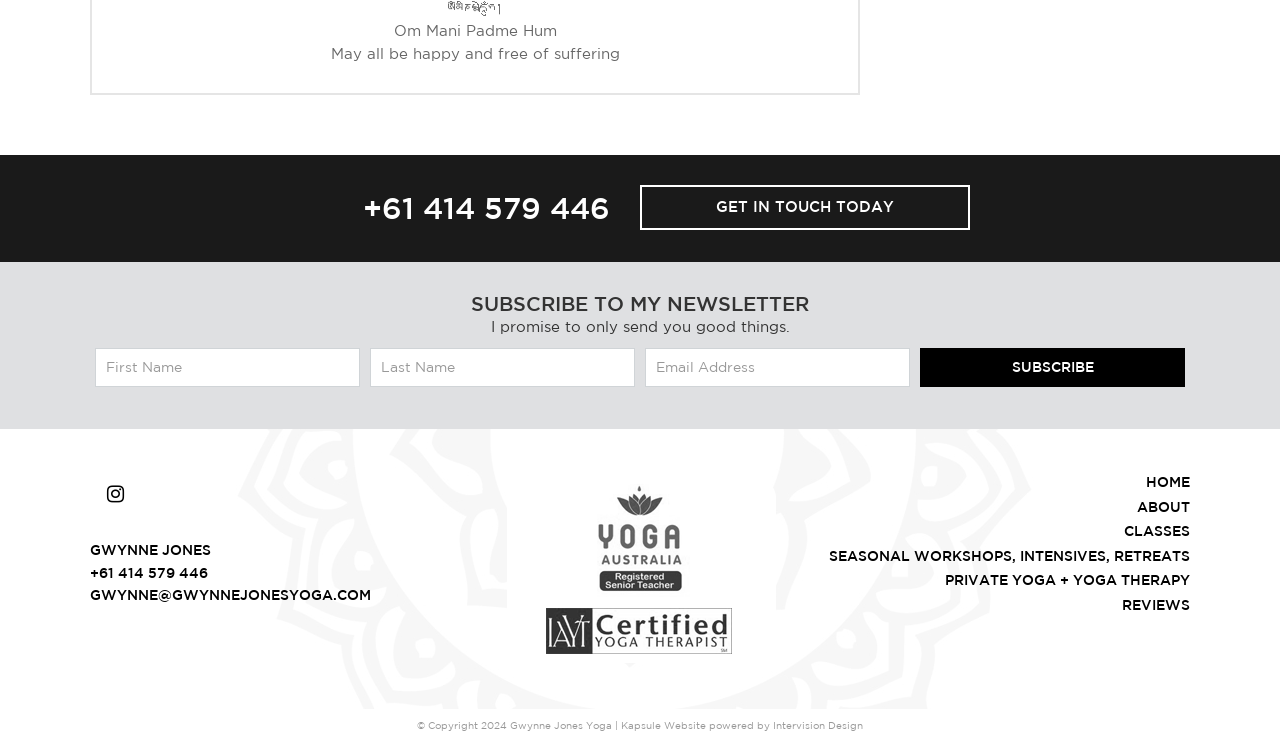Given the element description, predict the bounding box coordinates in the format (top-left x, top-left y, bottom-right x, bottom-right y), using floating point numbers between 0 and 1: Home

[0.895, 0.639, 0.93, 0.661]